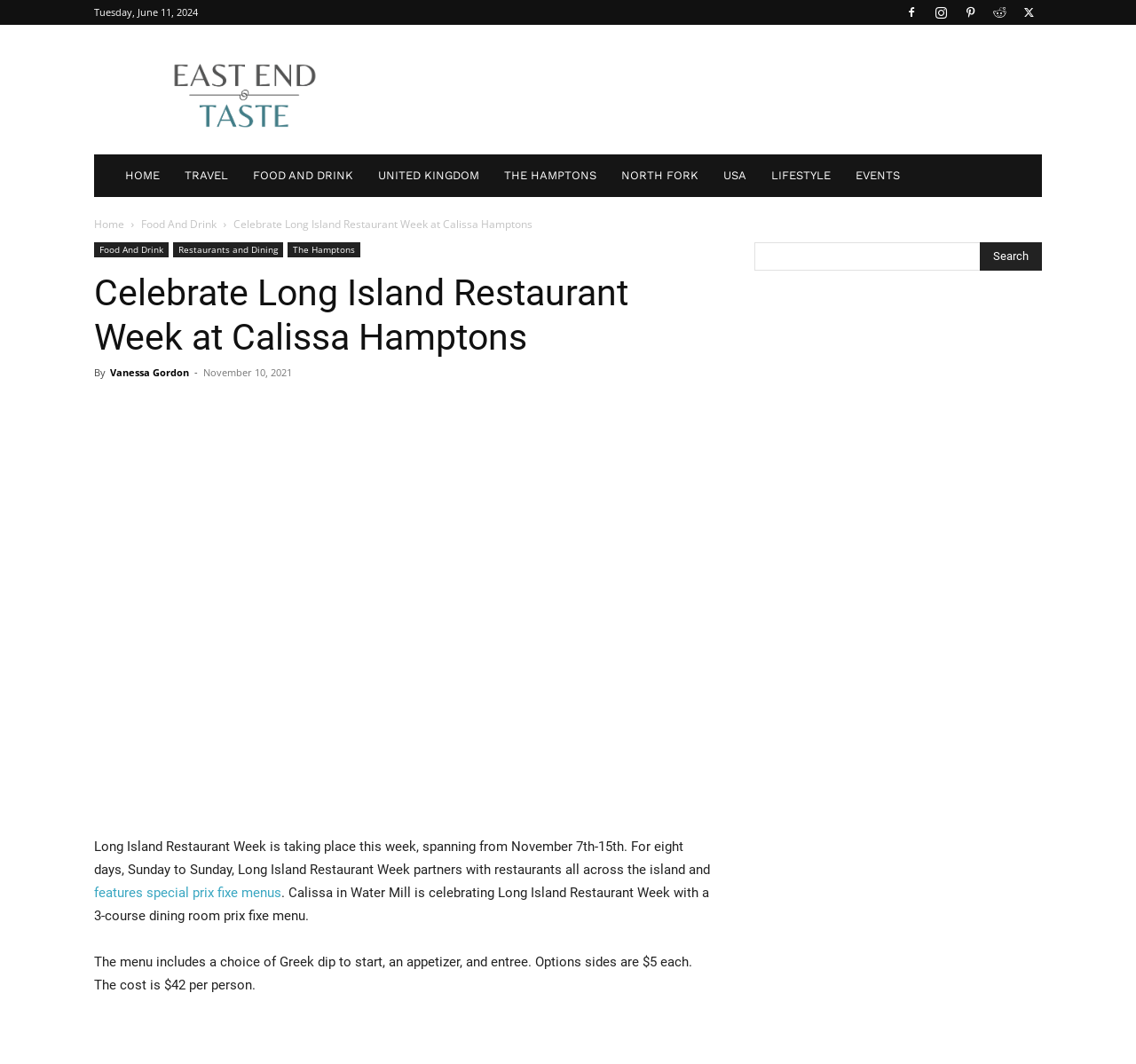Determine the bounding box coordinates of the clickable region to carry out the instruction: "Read the article by Vanessa Gordon".

[0.097, 0.344, 0.166, 0.356]